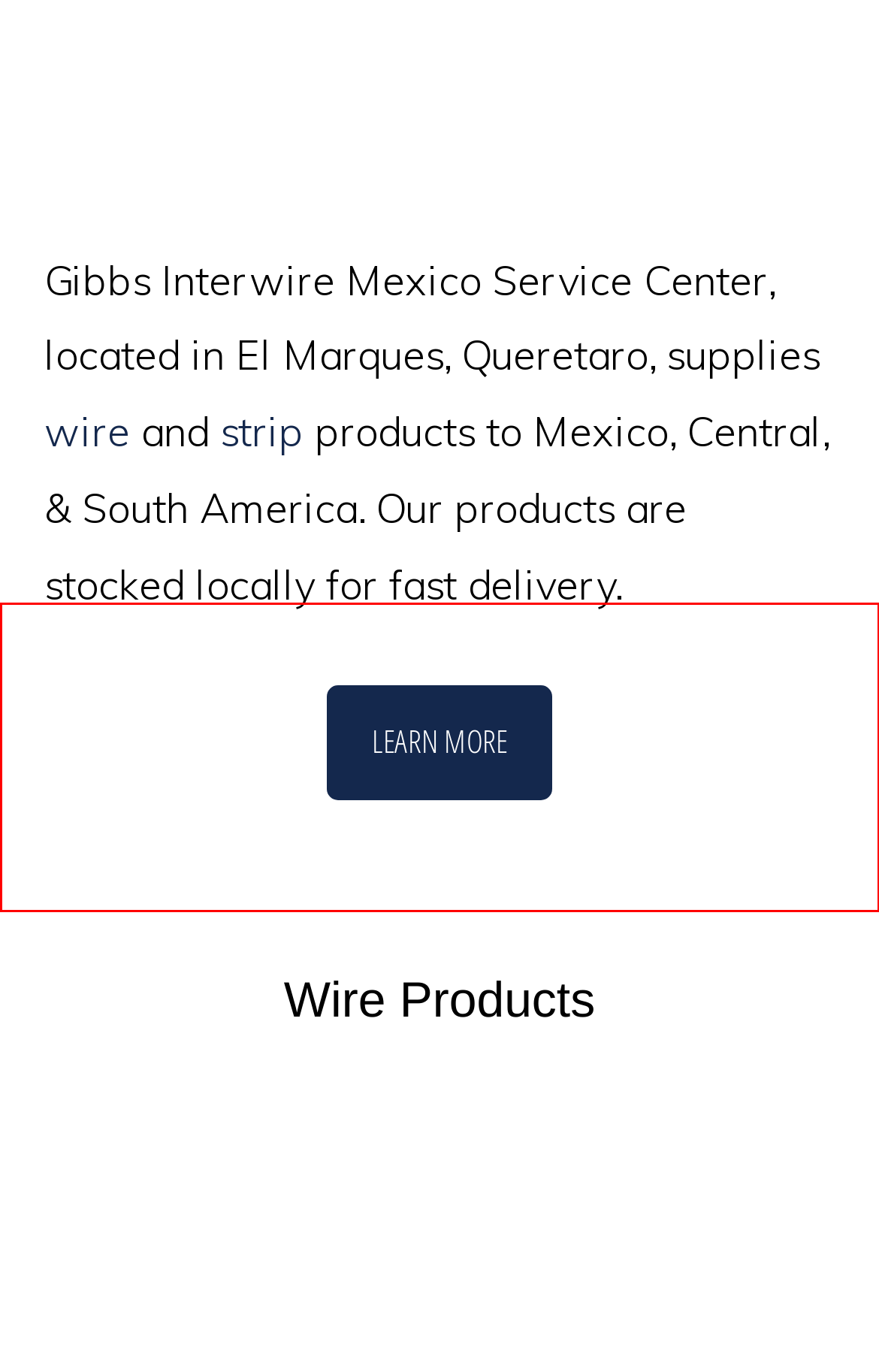Review the screenshot of the webpage and recognize the text inside the red rectangle bounding box. Provide the extracted text content.

Round, Square and Shaped Wire in stainless steel, carbon steel music wire and spring wire, nickel alloys, phos bronze and berrylium copper. Learn More